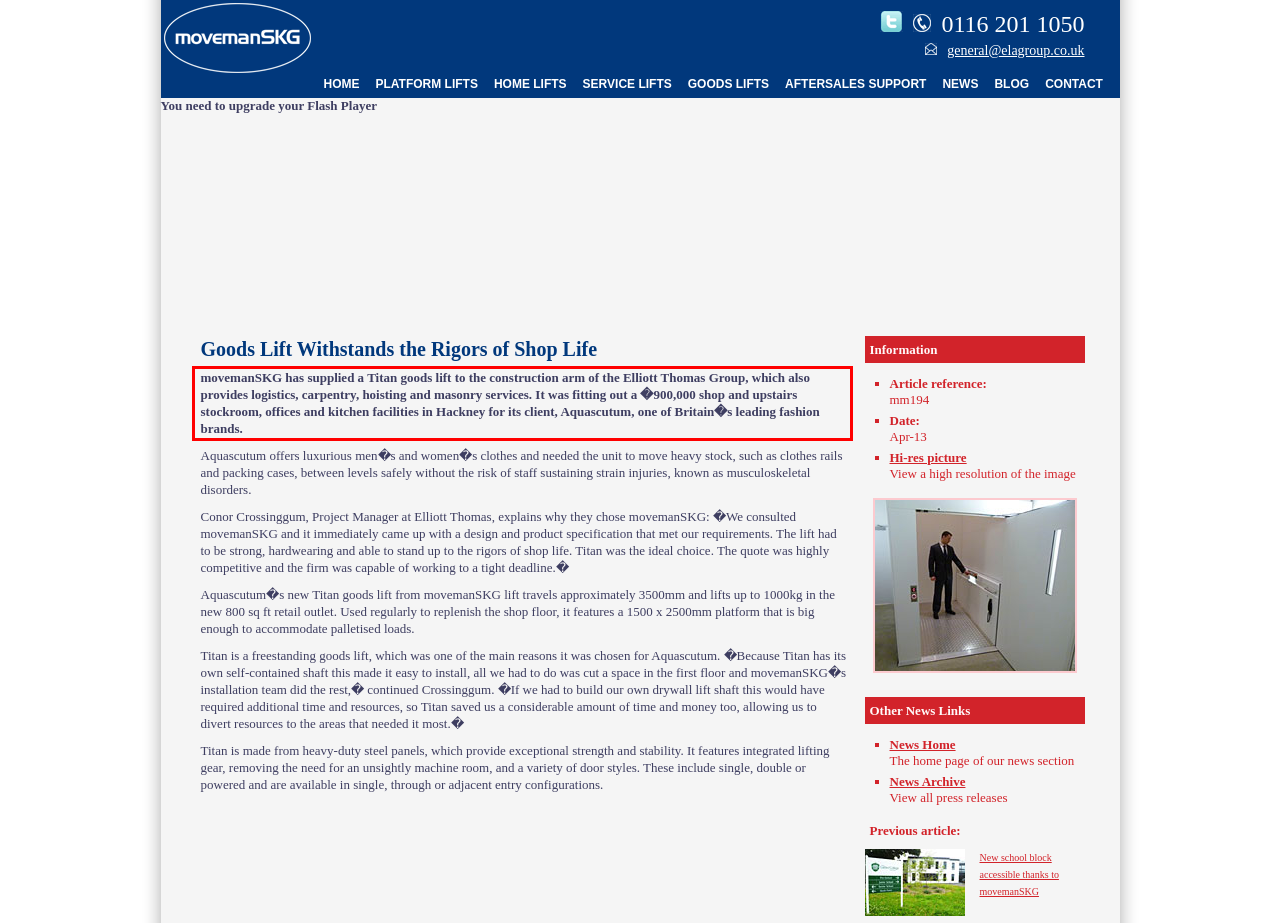Given a webpage screenshot, identify the text inside the red bounding box using OCR and extract it.

movemanSKG has supplied a Titan goods lift to the construction arm of the Elliott Thomas Group, which also provides logistics, carpentry, hoisting and masonry services. It was fitting out a �900,000 shop and upstairs stockroom, offices and kitchen facilities in Hackney for its client, Aquascutum, one of Britain�s leading fashion brands.